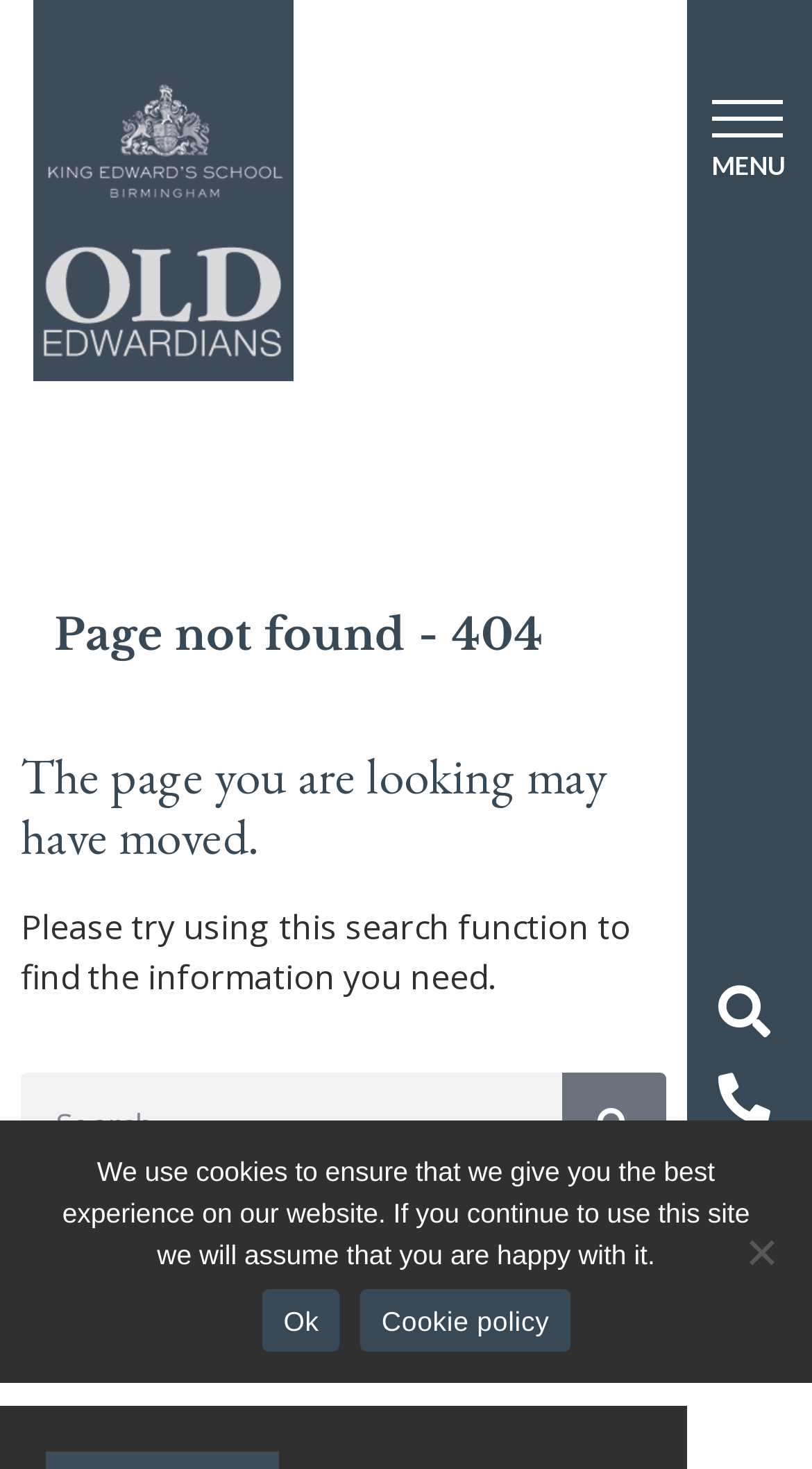Could you identify the text that serves as the heading for this webpage?

Page not found - 404